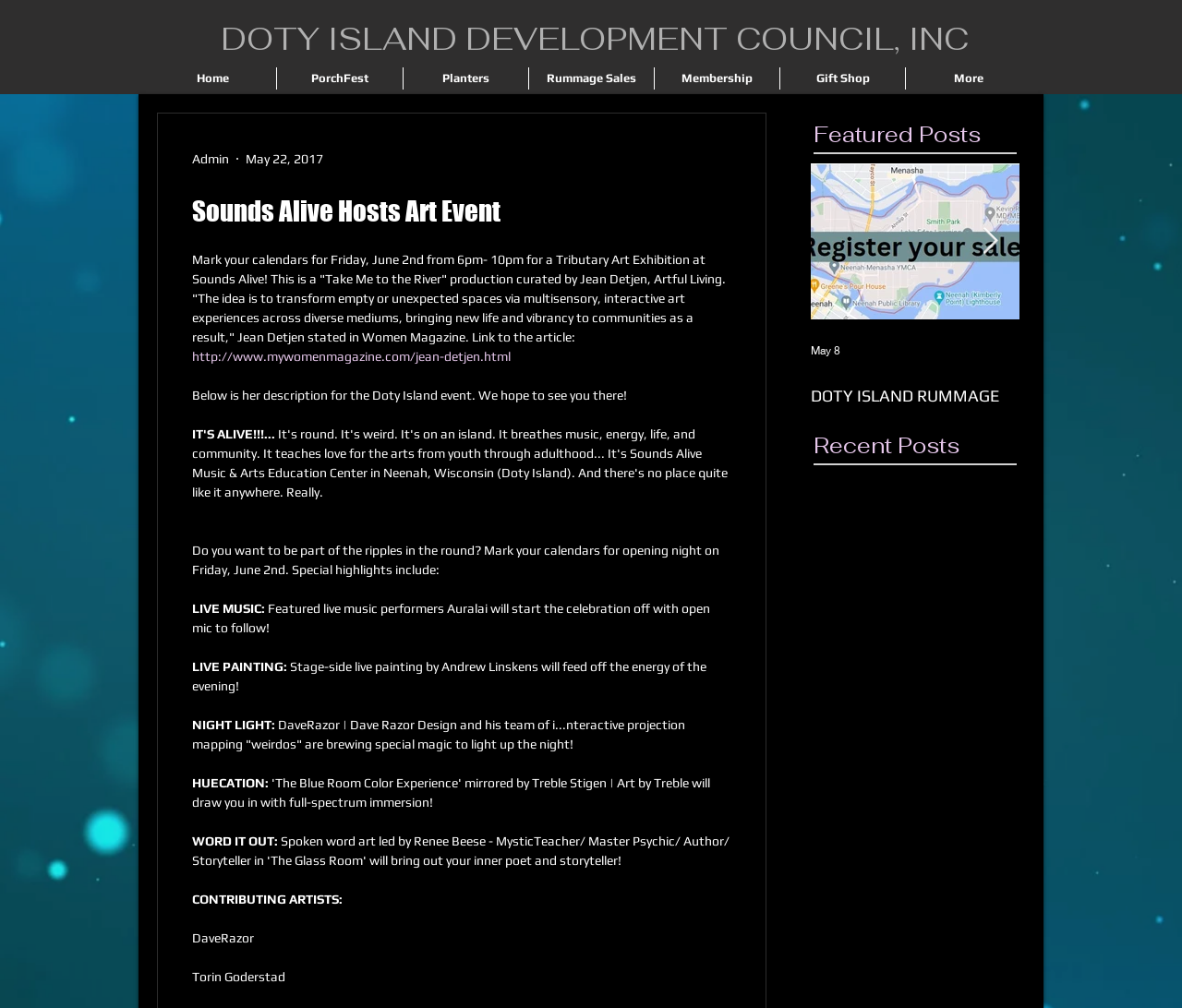Given the following UI element description: "Home", find the bounding box coordinates in the webpage screenshot.

[0.127, 0.067, 0.234, 0.089]